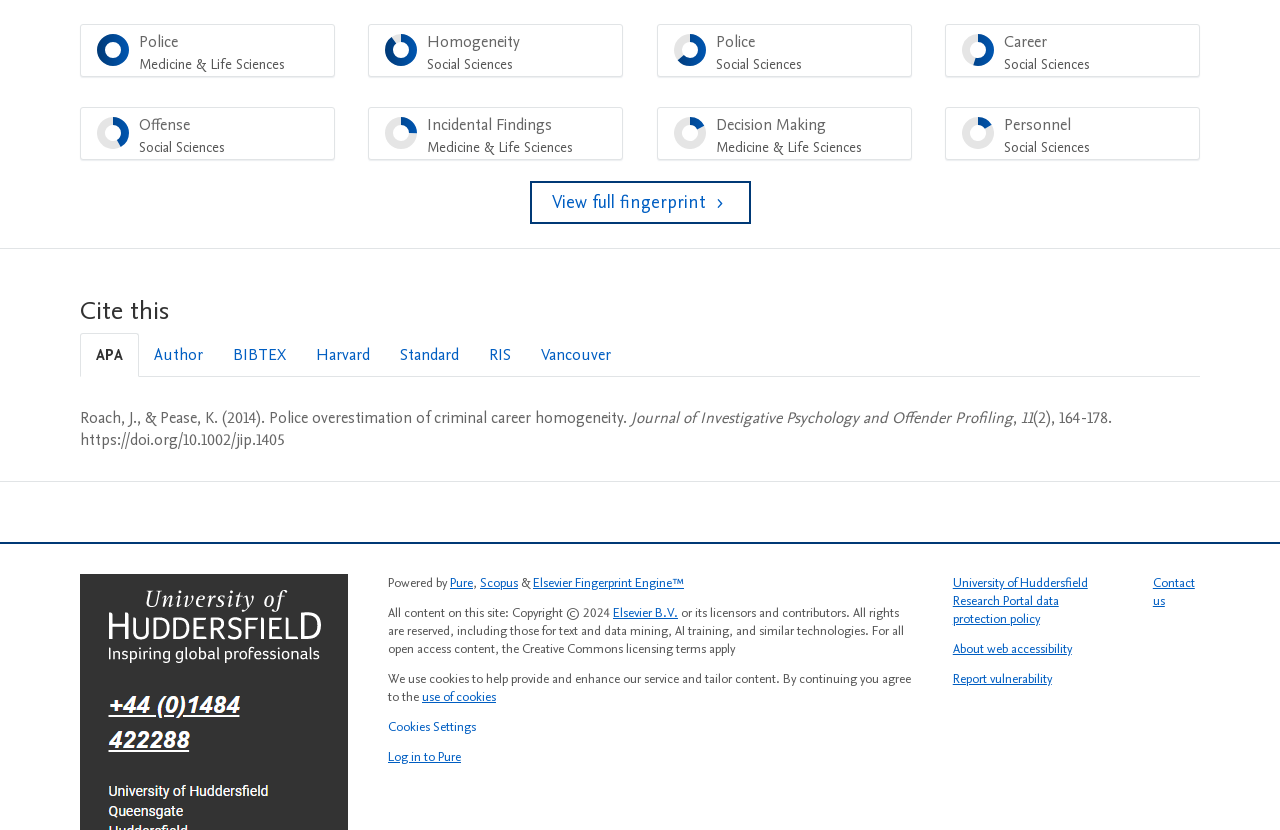What is the DOI of the cited article?
Please elaborate on the answer to the question with detailed information.

I found the answer by looking at the StaticText element 'https://doi.org/10.1002/jip.1405' which is part of the citation. This indicates that the DOI of the cited article is 'https://doi.org/10.1002/jip.1405'.